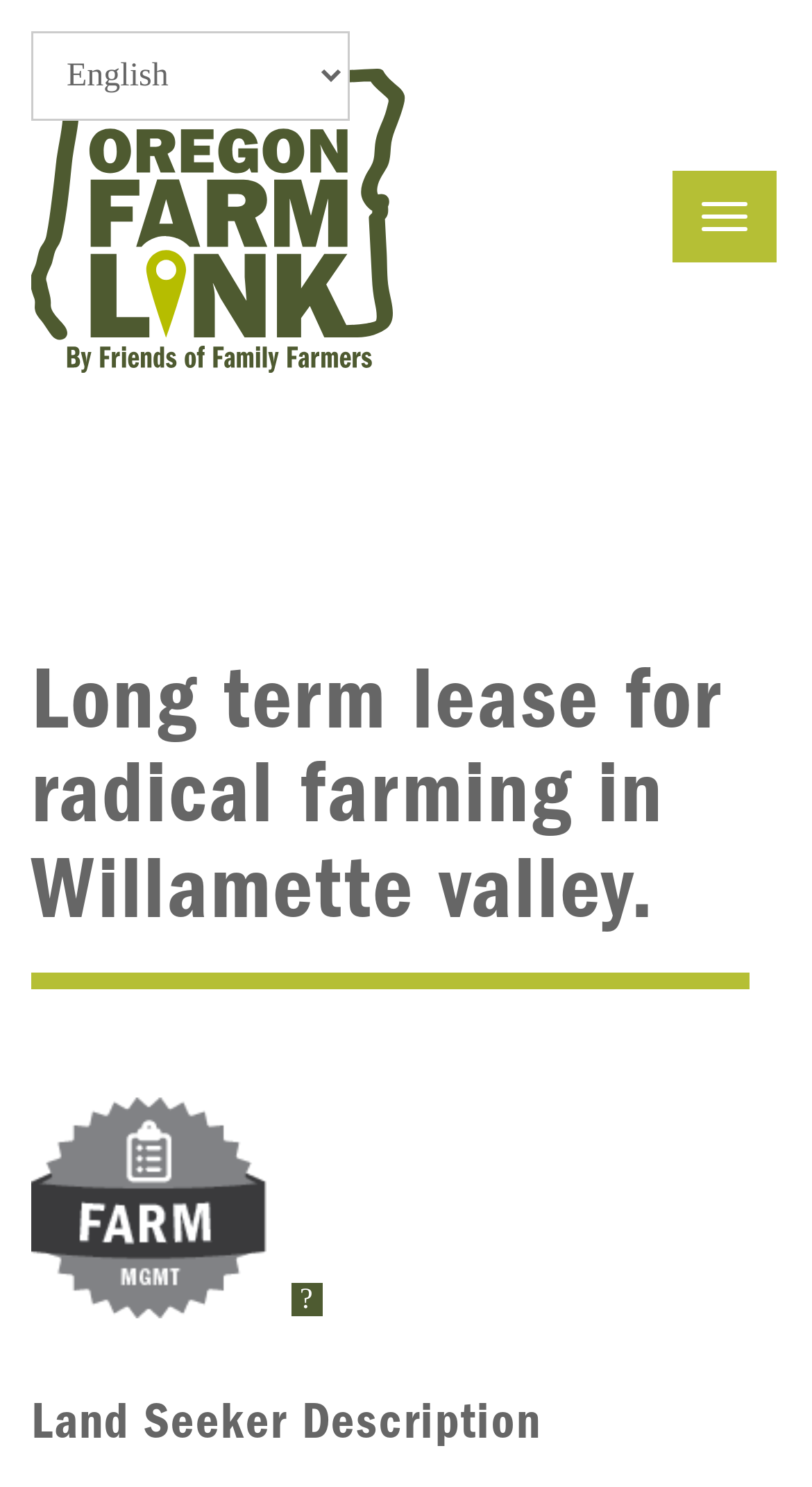What is the purpose of the webpage?
Please provide a comprehensive and detailed answer to the question.

Based on the webpage's content, it appears to be focused on providing a long-term lease for radical farming in the Willamette valley, as indicated by the heading 'Long term lease for radical farming in Willamette valley.'